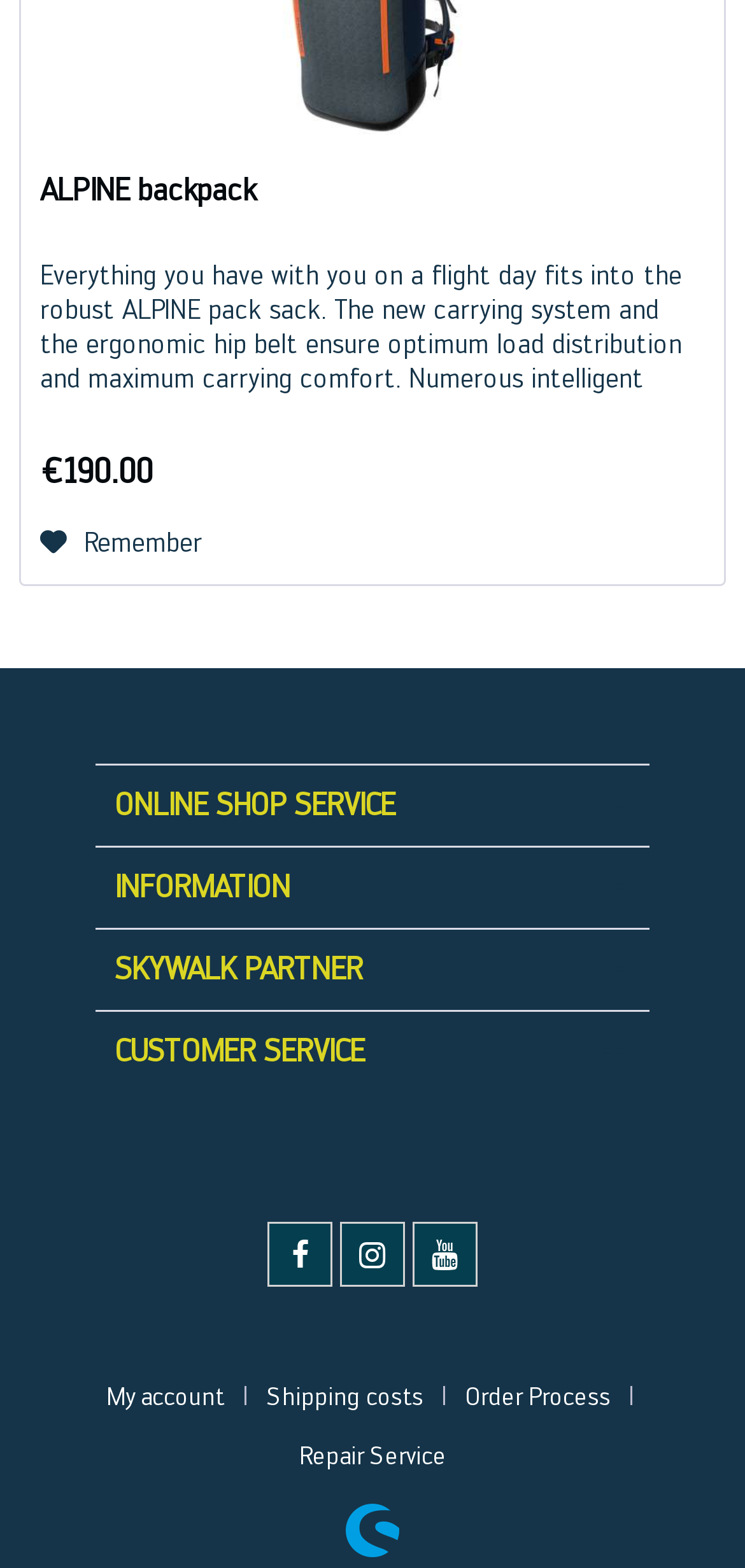Identify the bounding box of the UI element described as follows: "My account". Provide the coordinates as four float numbers in the range of 0 to 1 [left, top, right, bottom].

[0.137, 0.871, 0.306, 0.909]